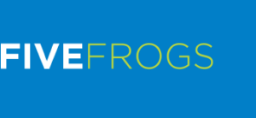What is the font color of 'FIVE'?
From the image, respond using a single word or phrase.

White